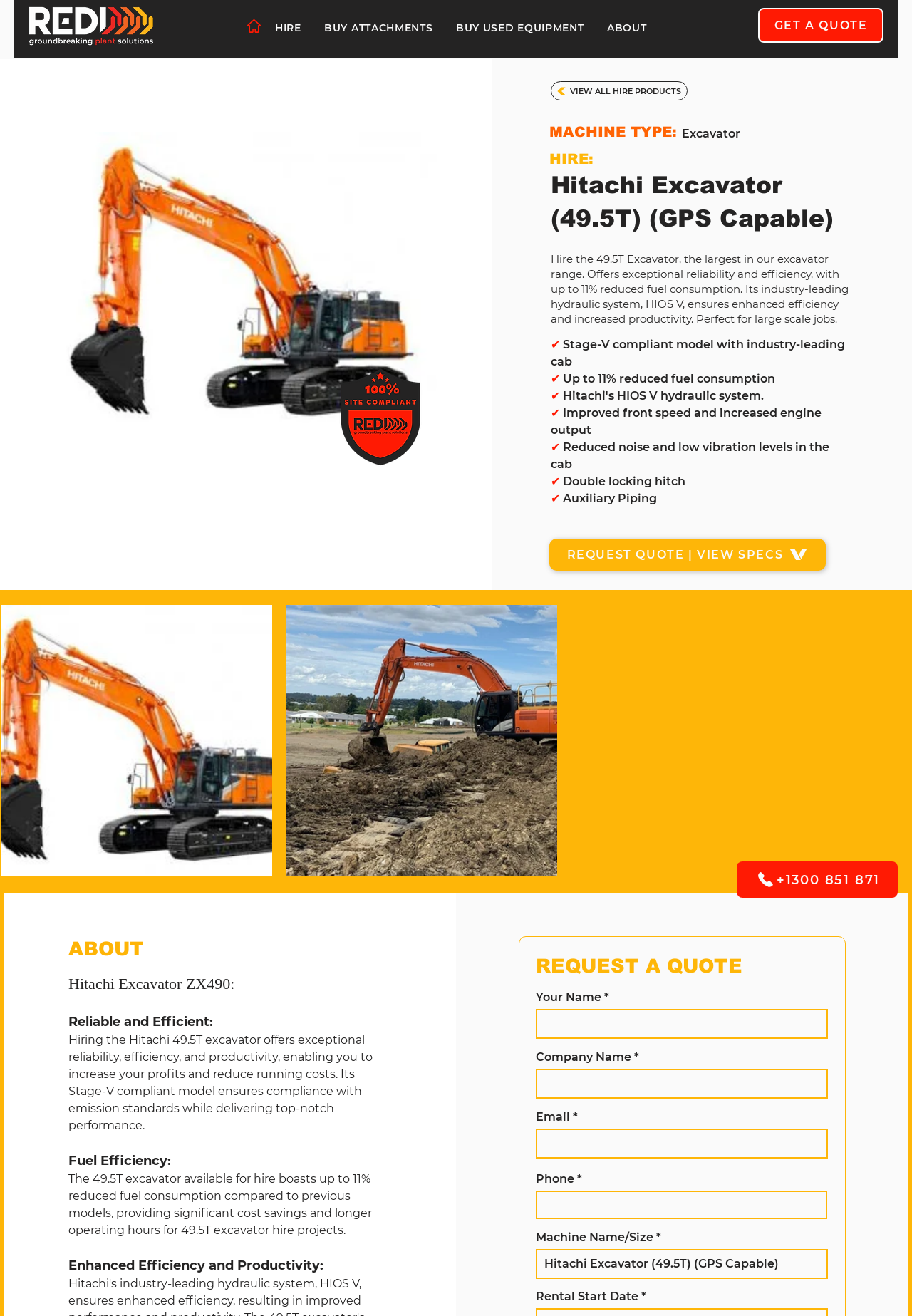Locate the bounding box coordinates of the element that needs to be clicked to carry out the instruction: "Click the REQUEST QUOTE | VIEW SPECS link". The coordinates should be given as four float numbers ranging from 0 to 1, i.e., [left, top, right, bottom].

[0.602, 0.409, 0.905, 0.434]